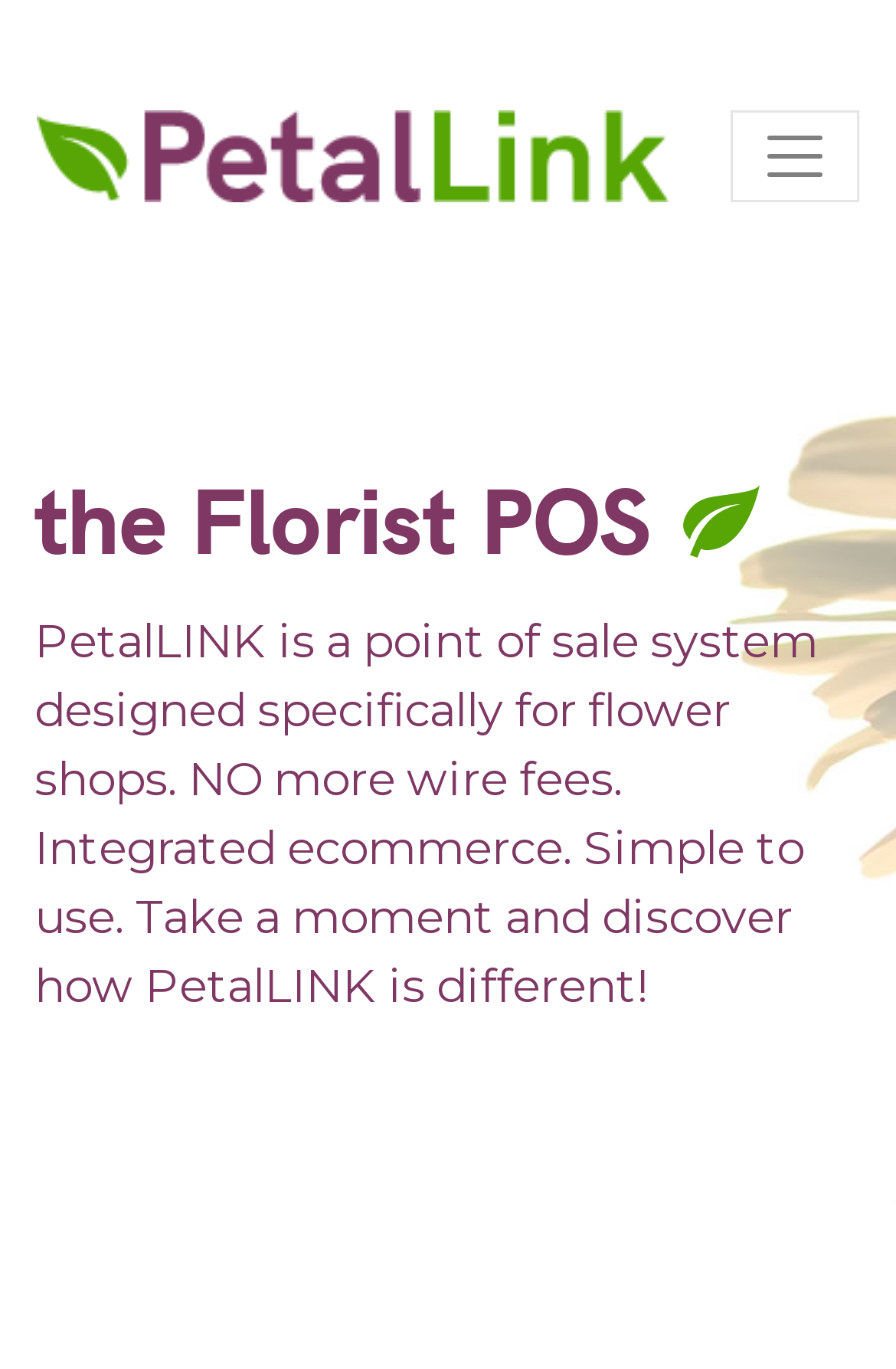Identify and provide the title of the webpage.

the Florist POS 